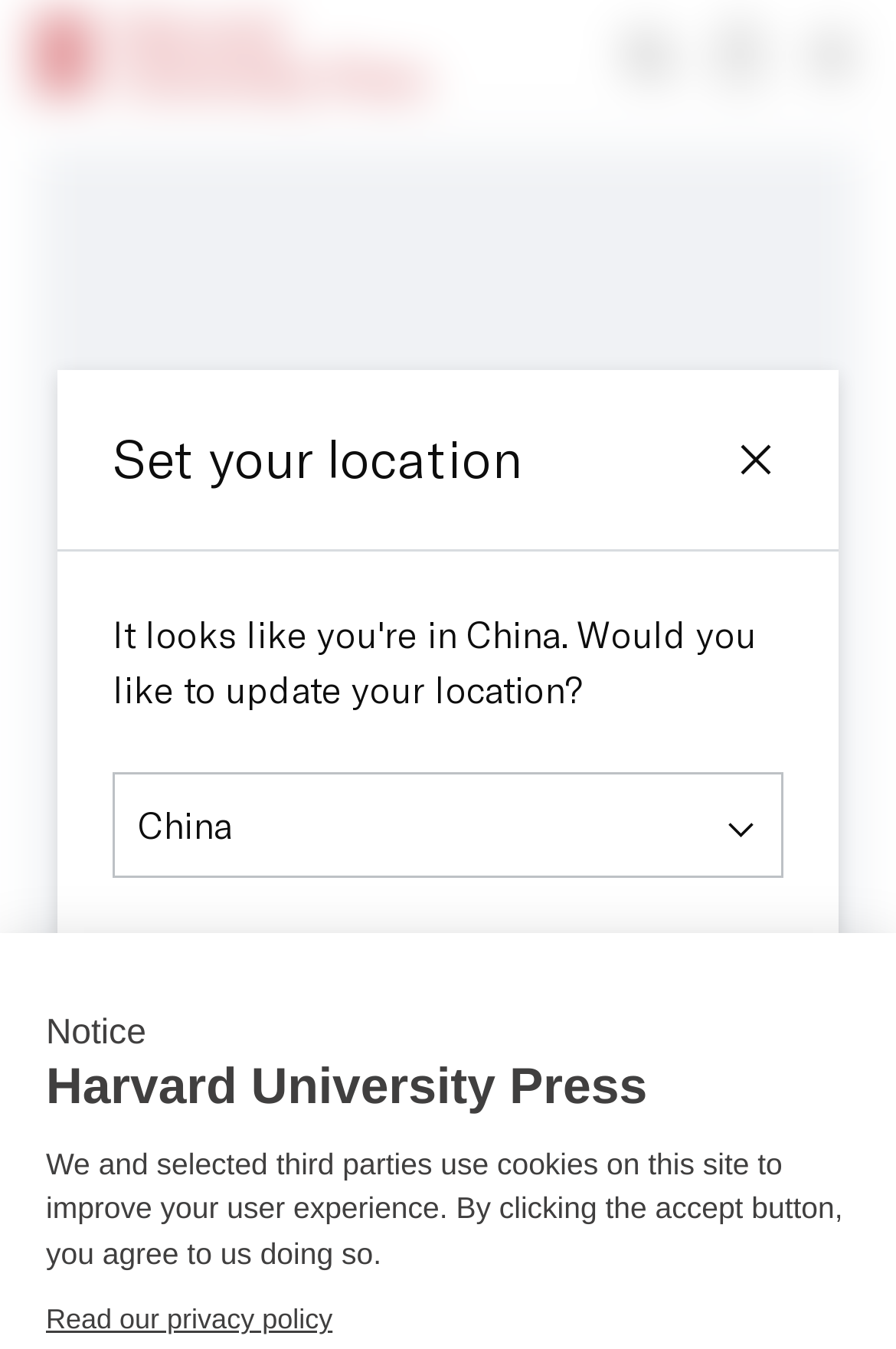Determine the bounding box for the UI element as described: "Apply". The coordinates should be represented as four float numbers between 0 and 1, formatted as [left, top, right, bottom].

[0.126, 0.734, 0.874, 0.816]